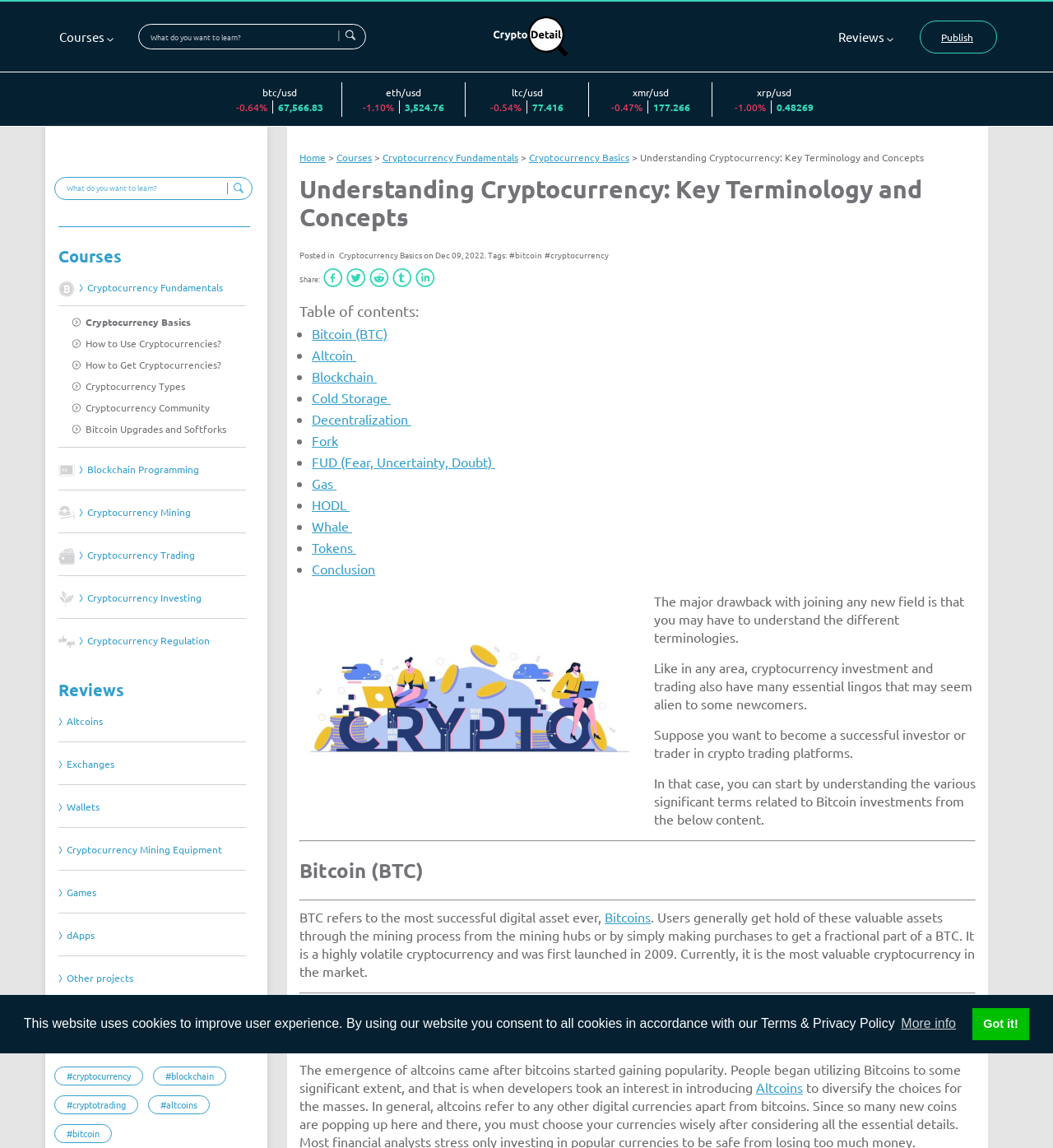What is the current price of BTC/USD?
Please give a well-detailed answer to the question.

I found the answer by looking at the cryptocurrency prices section on the webpage, where it lists the current prices of various cryptocurrencies. The price of BTC/USD is listed as 67,566.83.